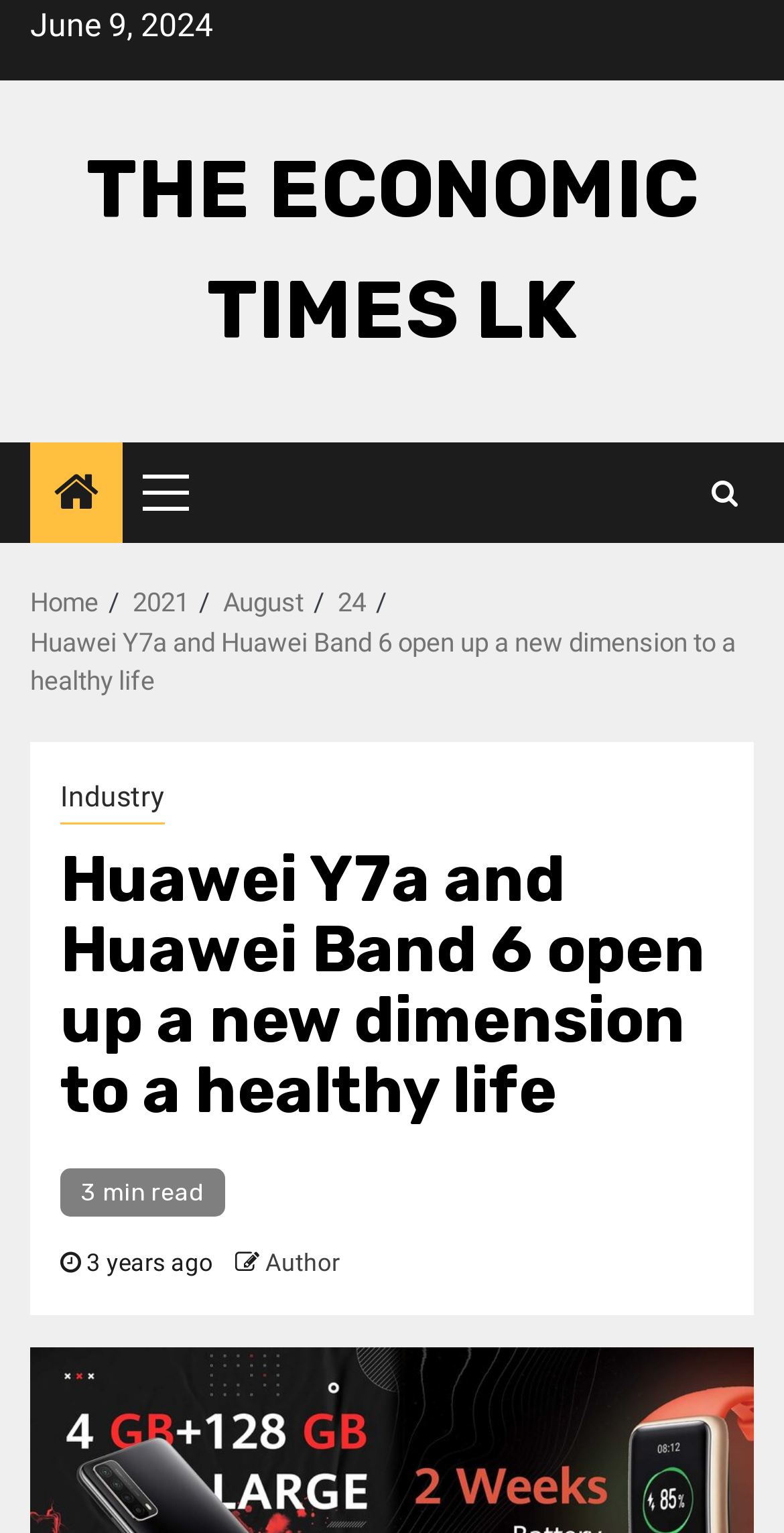Please specify the bounding box coordinates of the area that should be clicked to accomplish the following instruction: "Click on the 'Primary Menu' button". The coordinates should consist of four float numbers between 0 and 1, i.e., [left, top, right, bottom].

[0.182, 0.289, 0.285, 0.354]